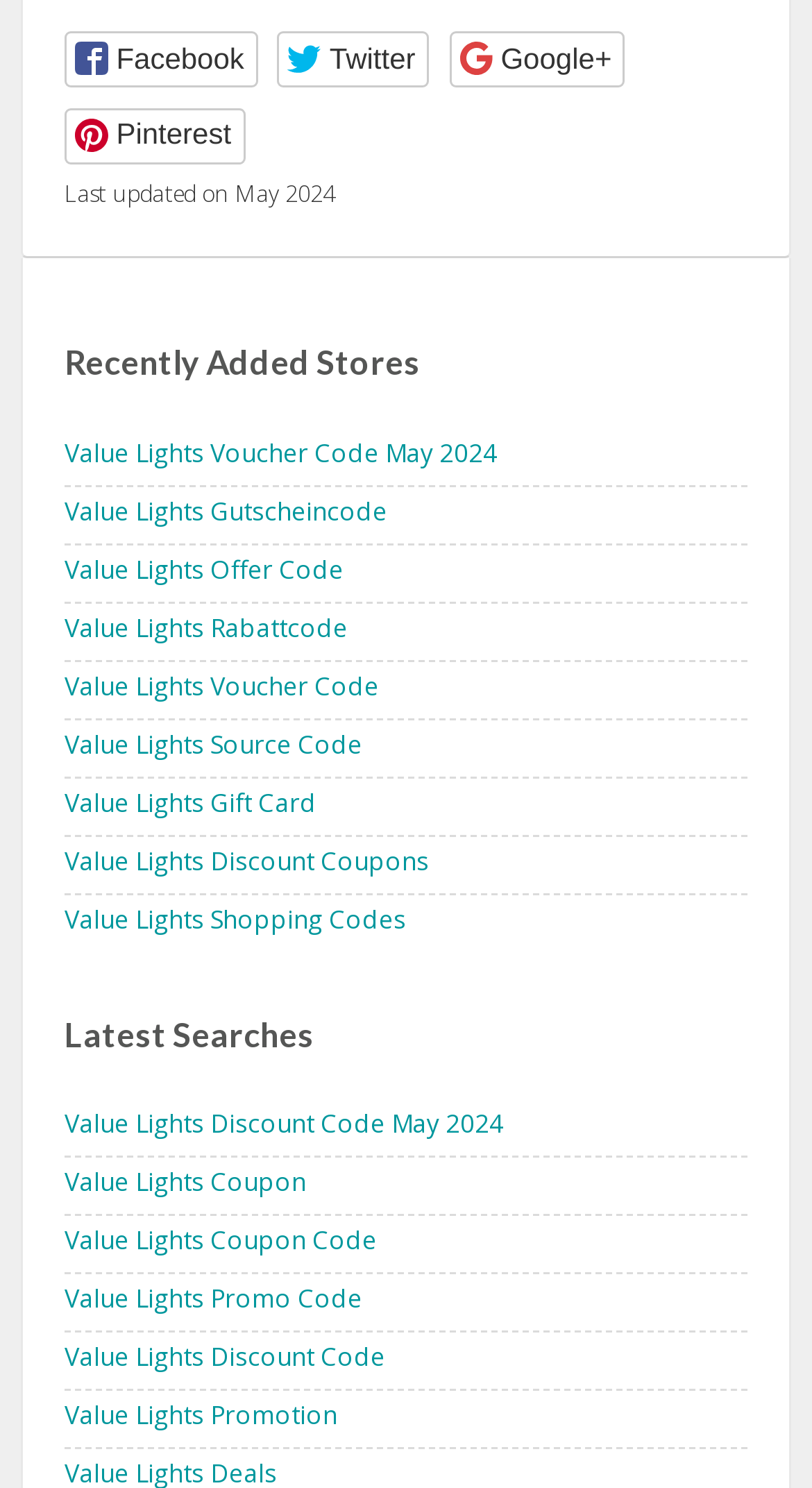Locate the bounding box coordinates of the element's region that should be clicked to carry out the following instruction: "View the PAEA Staff page". The coordinates need to be four float numbers between 0 and 1, i.e., [left, top, right, bottom].

None